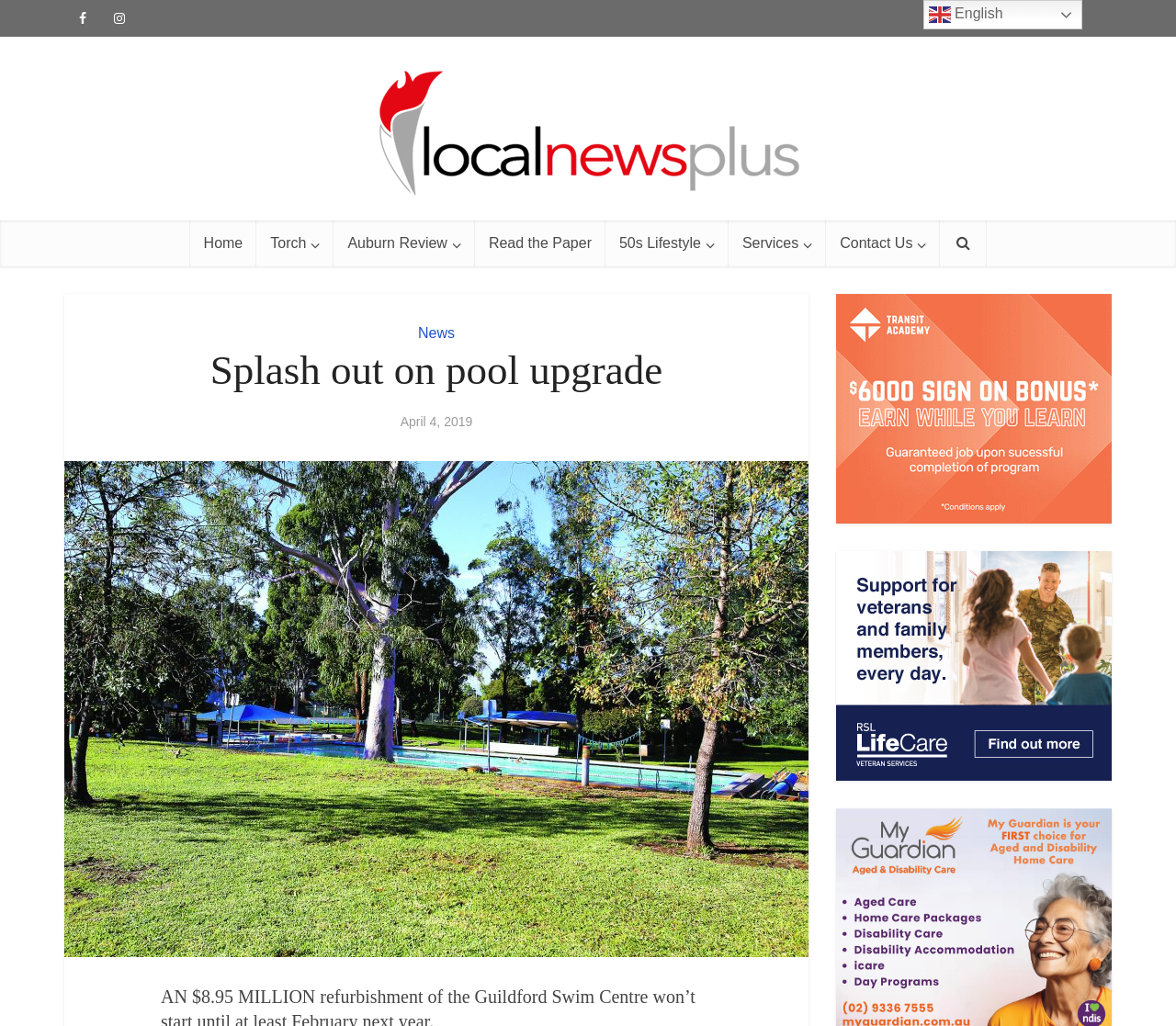Locate the bounding box coordinates of the element you need to click to accomplish the task described by this instruction: "Click on Home".

[0.161, 0.215, 0.218, 0.26]